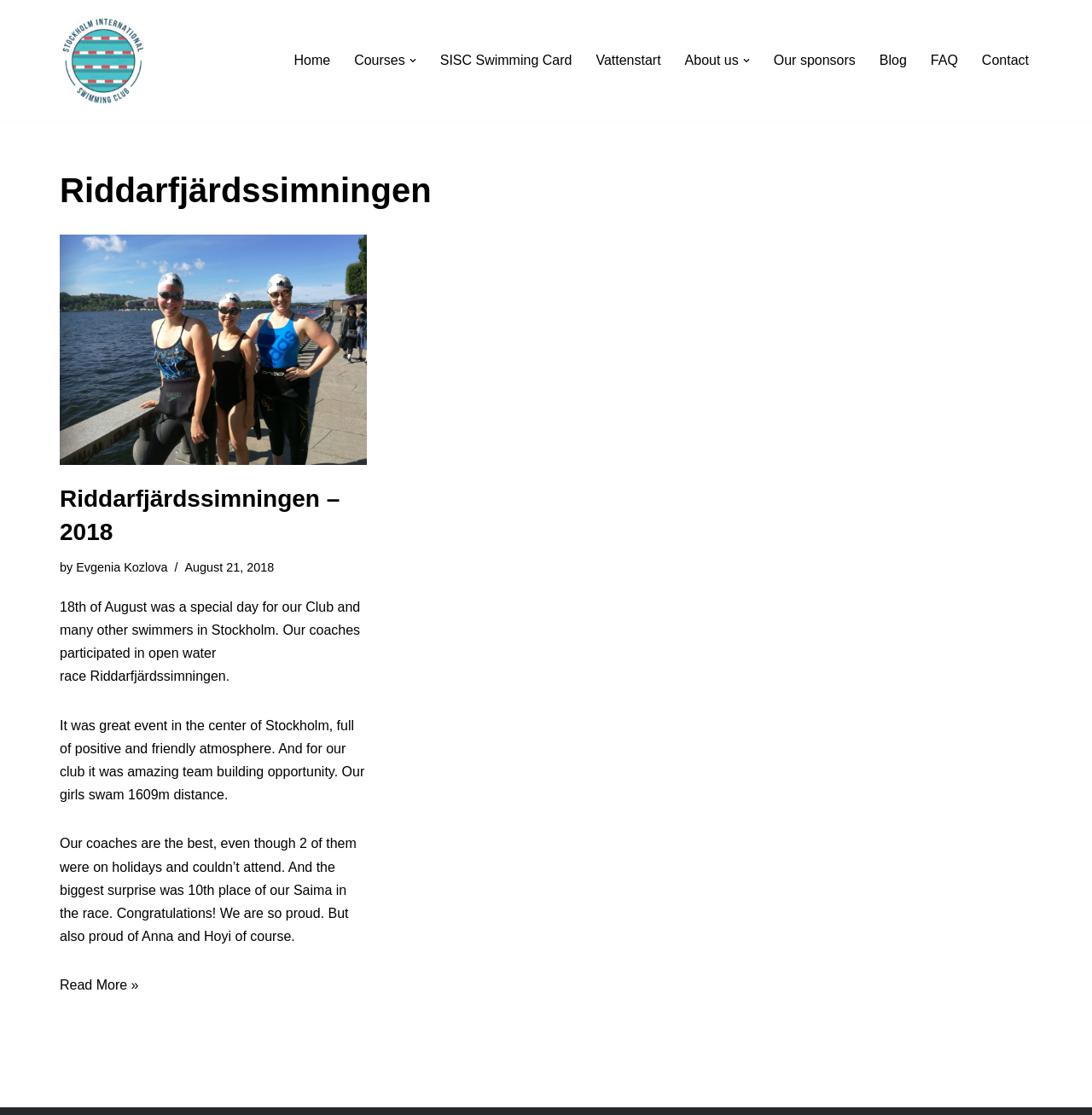What event is described in the article?
Look at the image and answer with only one word or phrase.

Riddarfjärdssimningen